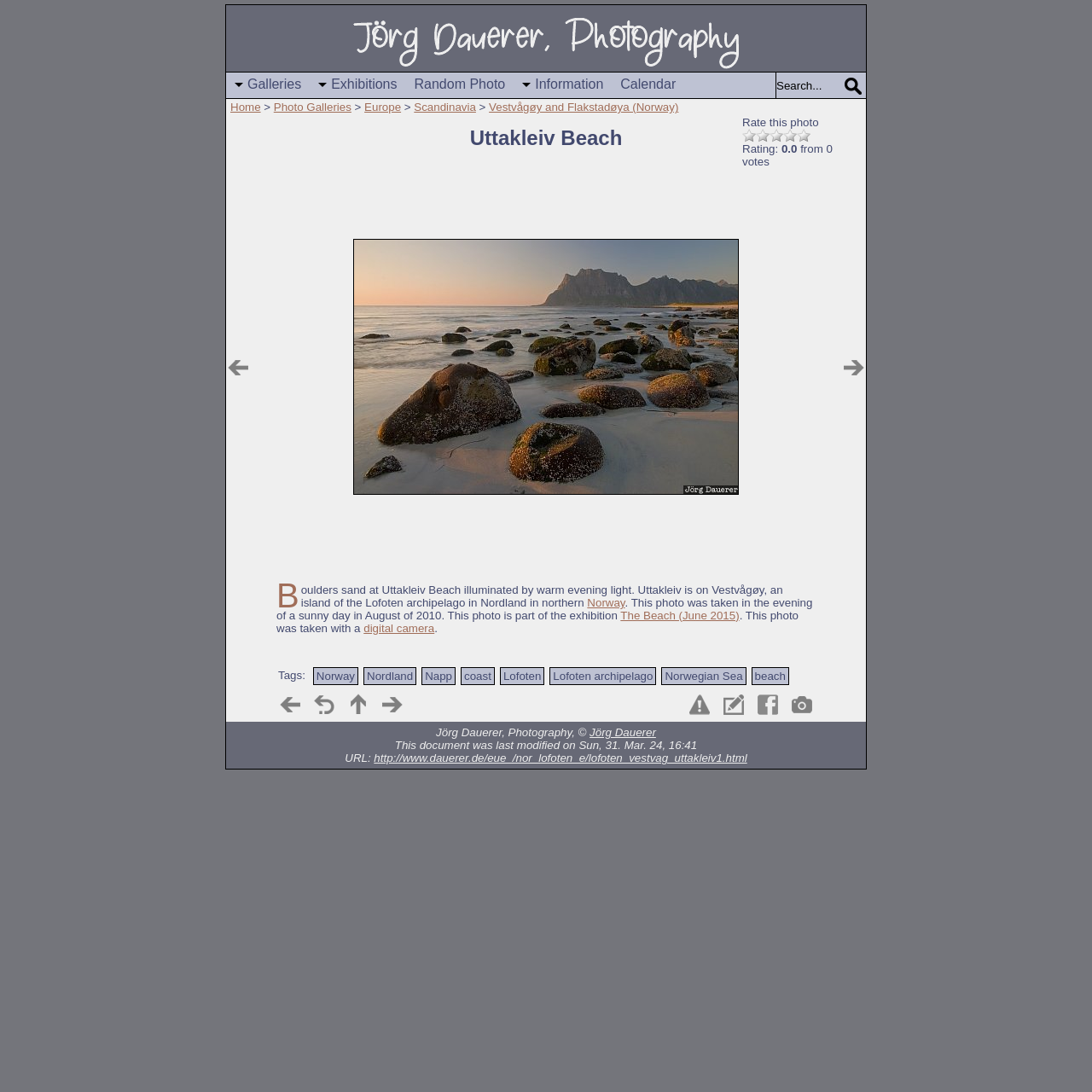Given the element description "The Beach (June 2015)", identify the bounding box of the corresponding UI element.

[0.568, 0.558, 0.677, 0.57]